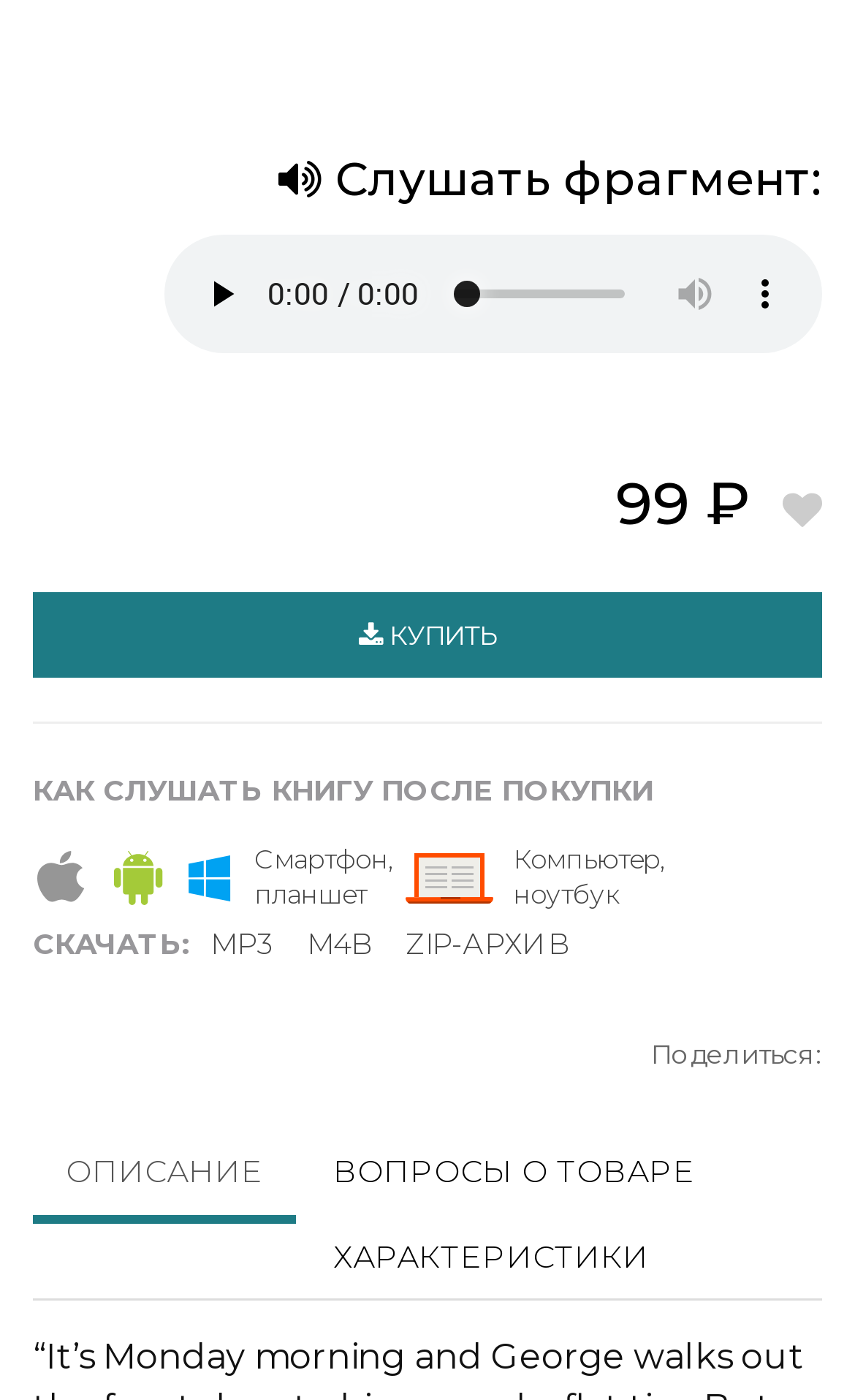Please identify the bounding box coordinates of the element's region that I should click in order to complete the following instruction: "Download the book in MP3 format". The bounding box coordinates consist of four float numbers between 0 and 1, i.e., [left, top, right, bottom].

[0.246, 0.661, 0.321, 0.686]